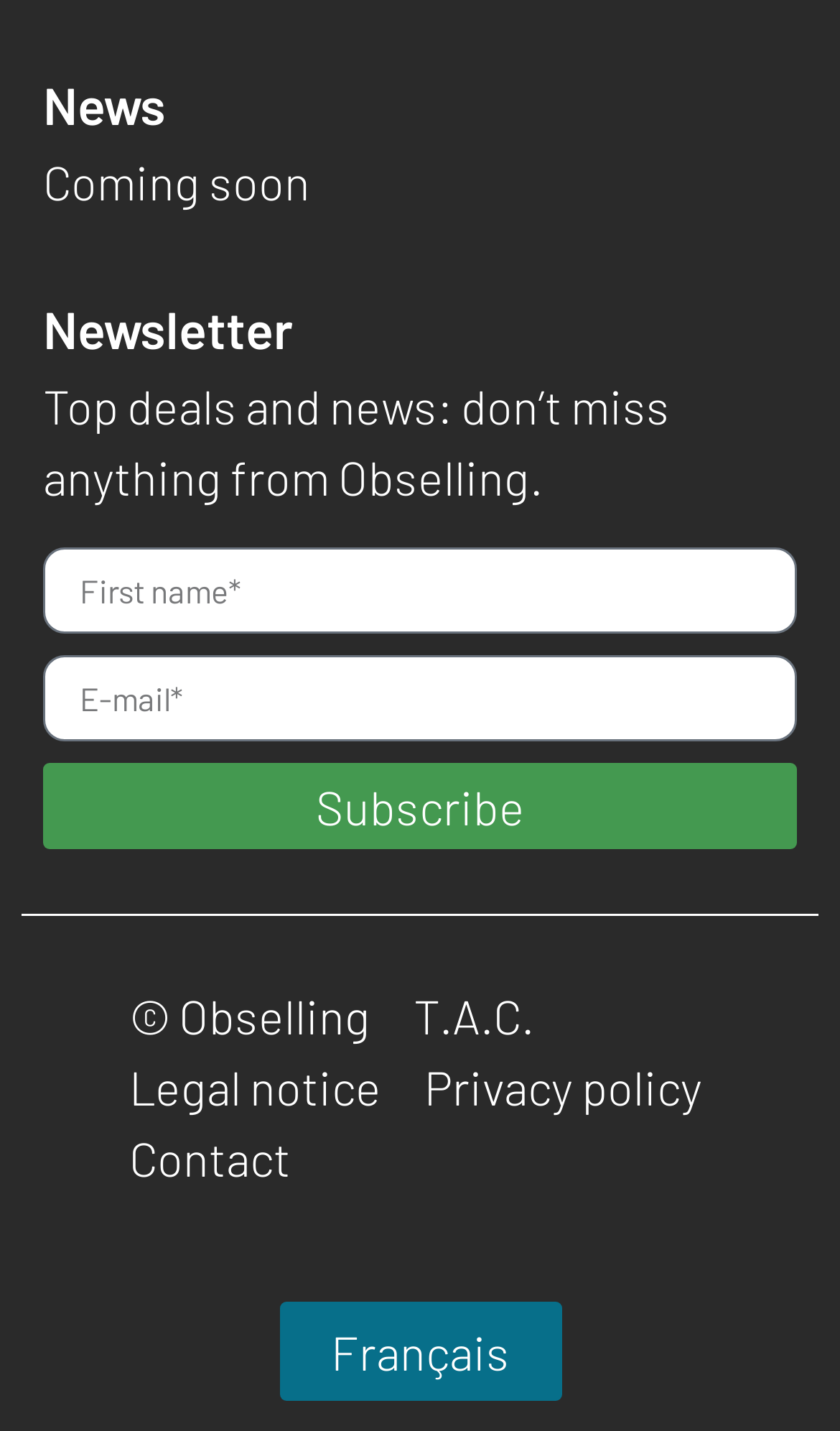Please answer the following question using a single word or phrase: How many language options are available on the webpage?

2